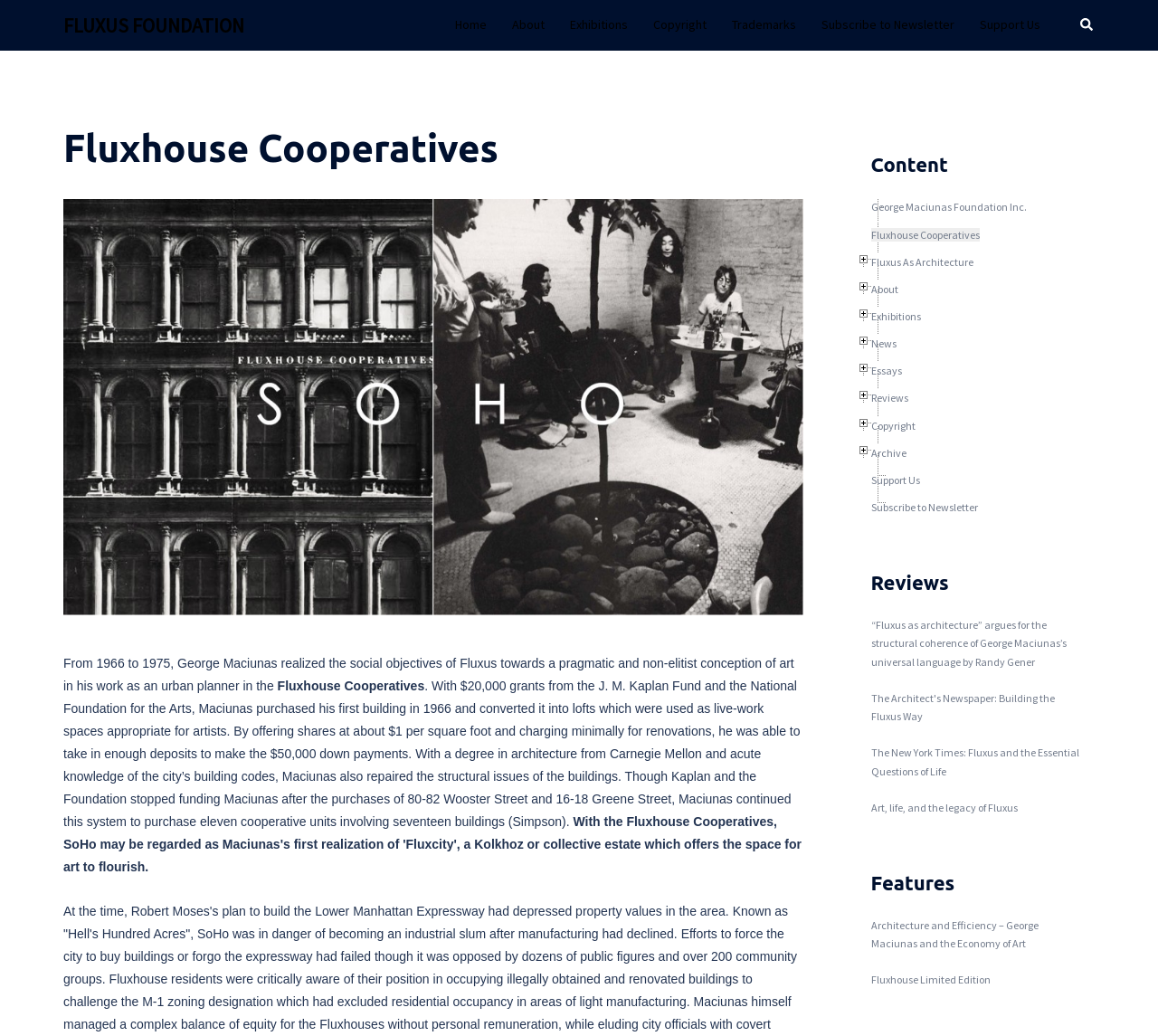What is the name of the newspaper that published an article about Fluxus?
Using the image, give a concise answer in the form of a single word or short phrase.

The Architect's Newspaper